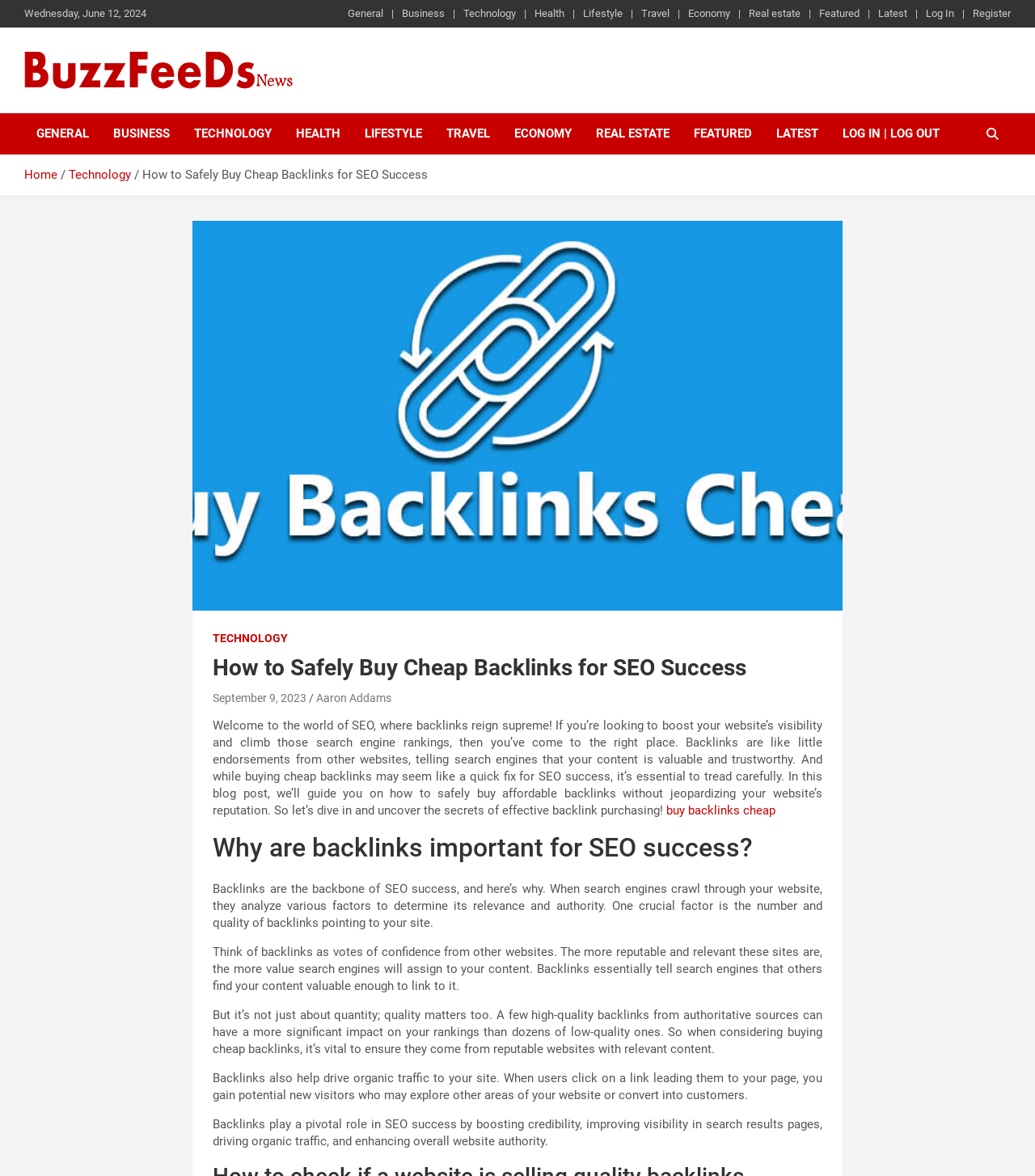What is the purpose of backlinks according to the article?
Using the image, elaborate on the answer with as much detail as possible.

I found the purpose of backlinks by reading the article, which explains that backlinks are like endorsements from other websites, telling search engines that the content is valuable and trustworthy. The article also mentions that backlinks help drive organic traffic to the site and boost credibility, which suggests that these are the main purposes of backlinks.